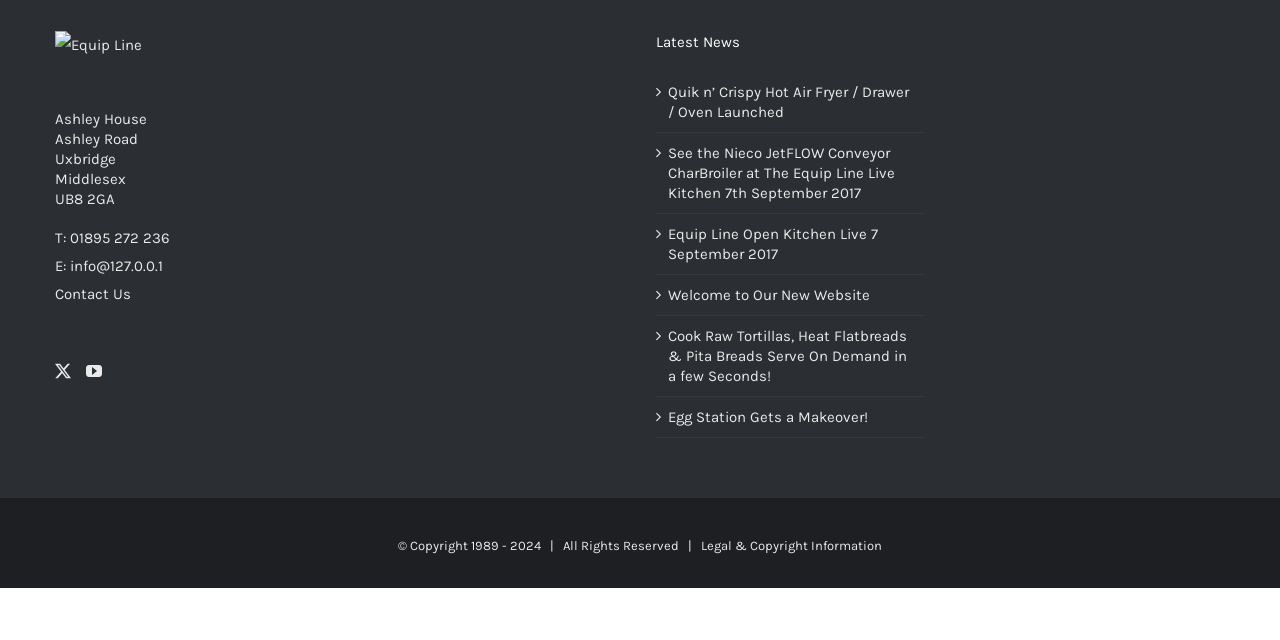Given the element description Contact Us, identify the bounding box coordinates for the UI element on the webpage screenshot. The format should be (top-left x, top-left y, bottom-right x, bottom-right y), with values between 0 and 1.

[0.043, 0.446, 0.102, 0.474]